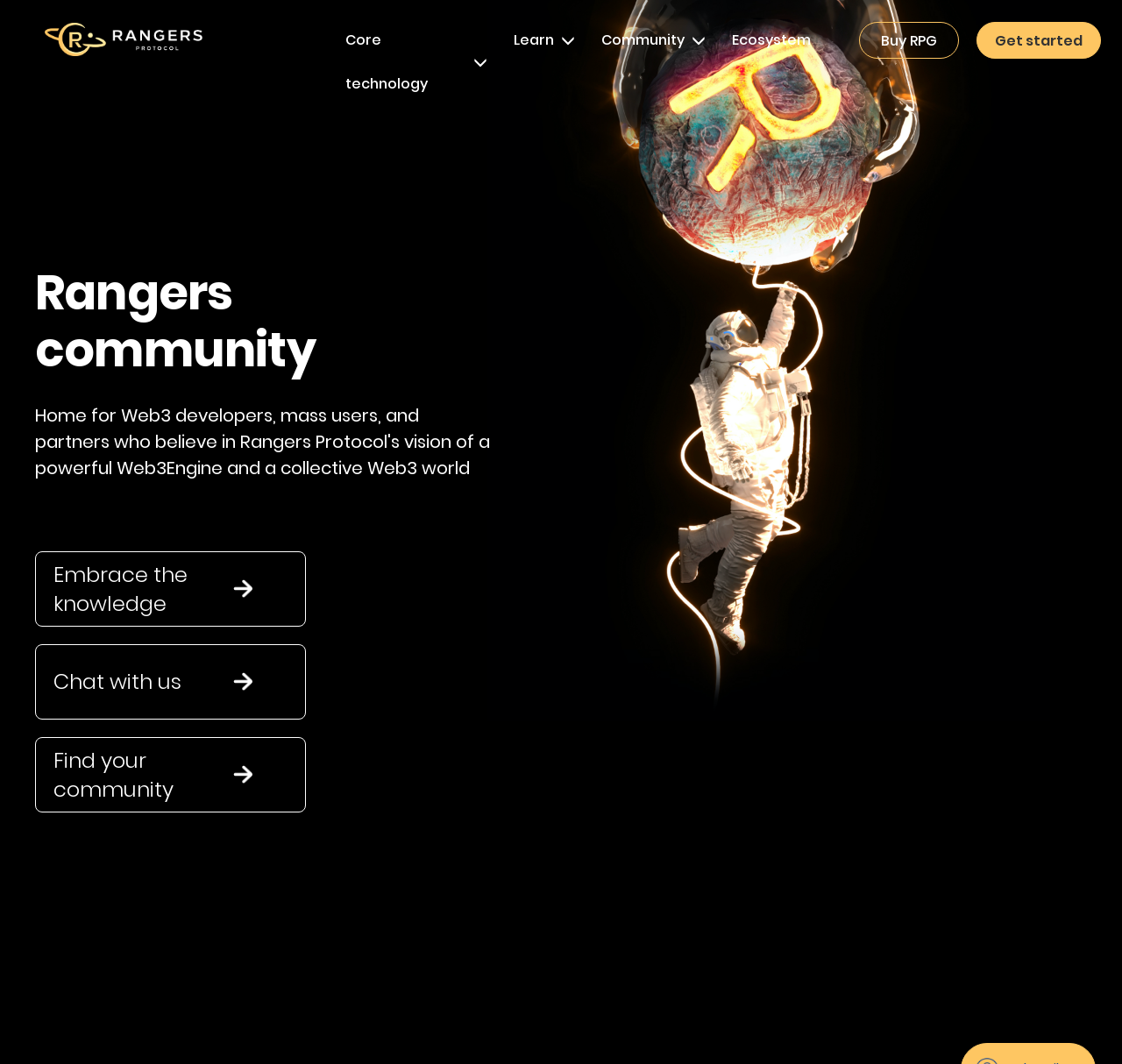How many links are in the header?
Based on the screenshot, respond with a single word or phrase.

5